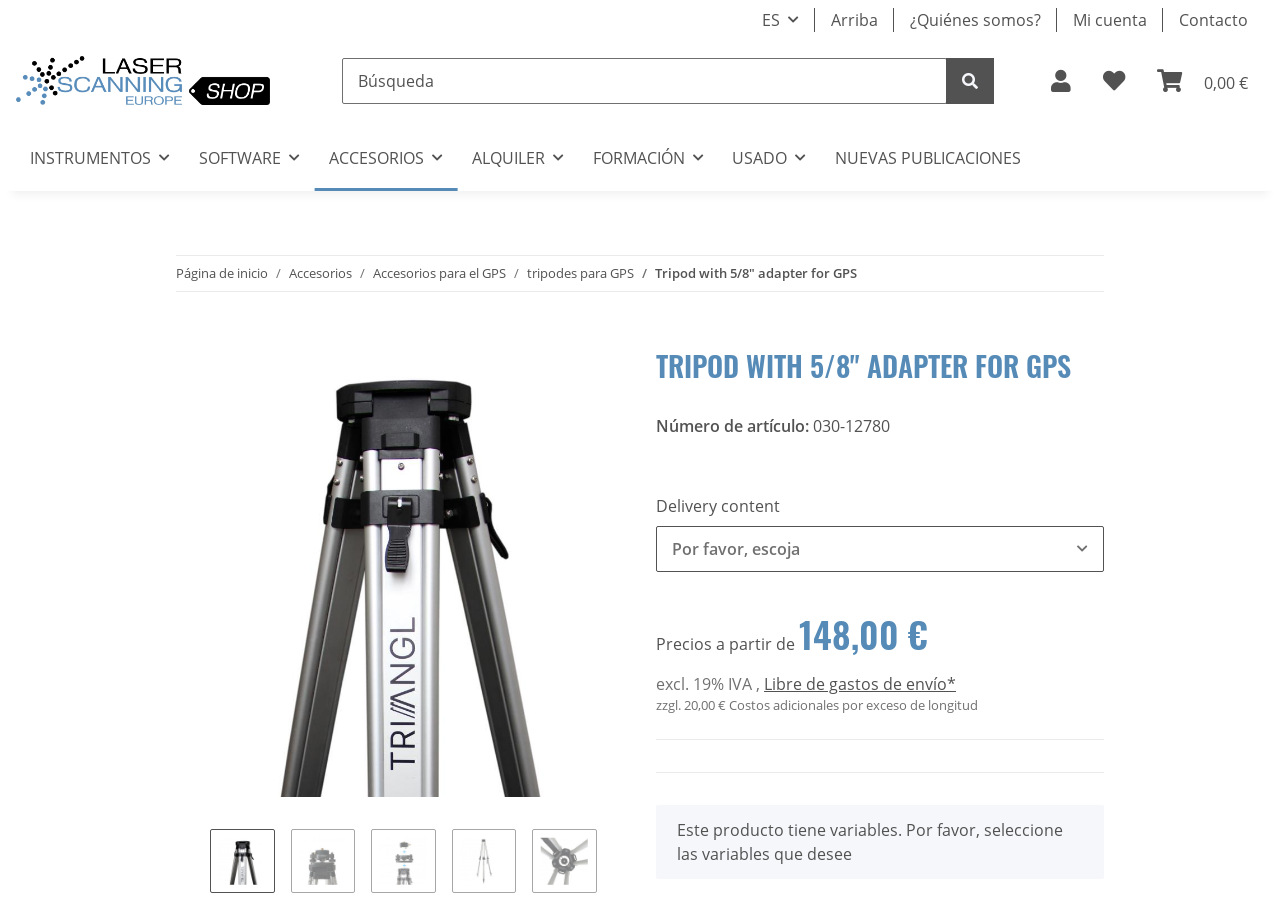Create a detailed summary of all the visual and textual information on the webpage.

This webpage is an online shop selling a tripod with a 5/8" adapter for GPS, priced at 148,00 €. At the top of the page, there is a navigation menu with links to "Arriba", "¿Quiénes somos?", "Mi cuenta", and "Contacto". Below this menu, there is a search bar with a button to initiate the search. 

On the left side of the page, there is a vertical menu with links to different categories, including "INSTRUMENTOS", "SOFTWARE", "ACCESORIOS", "ALQUILER", "FORMACIÓN", and "USADO". 

In the main content area, there is a breadcrumb navigation showing the path from the homepage to the current product page. Below this, there is a product image and a button to add the product to the cart. 

The product details are displayed in a section below, including the product name, article number, and a description list with information about the delivery content. There is also a combobox to select options and a button to choose. 

The pricing information is displayed below, including the price, tax information, and a note about additional costs for excess length. There is also an alert message indicating that the product has variables and the user needs to select the desired options.